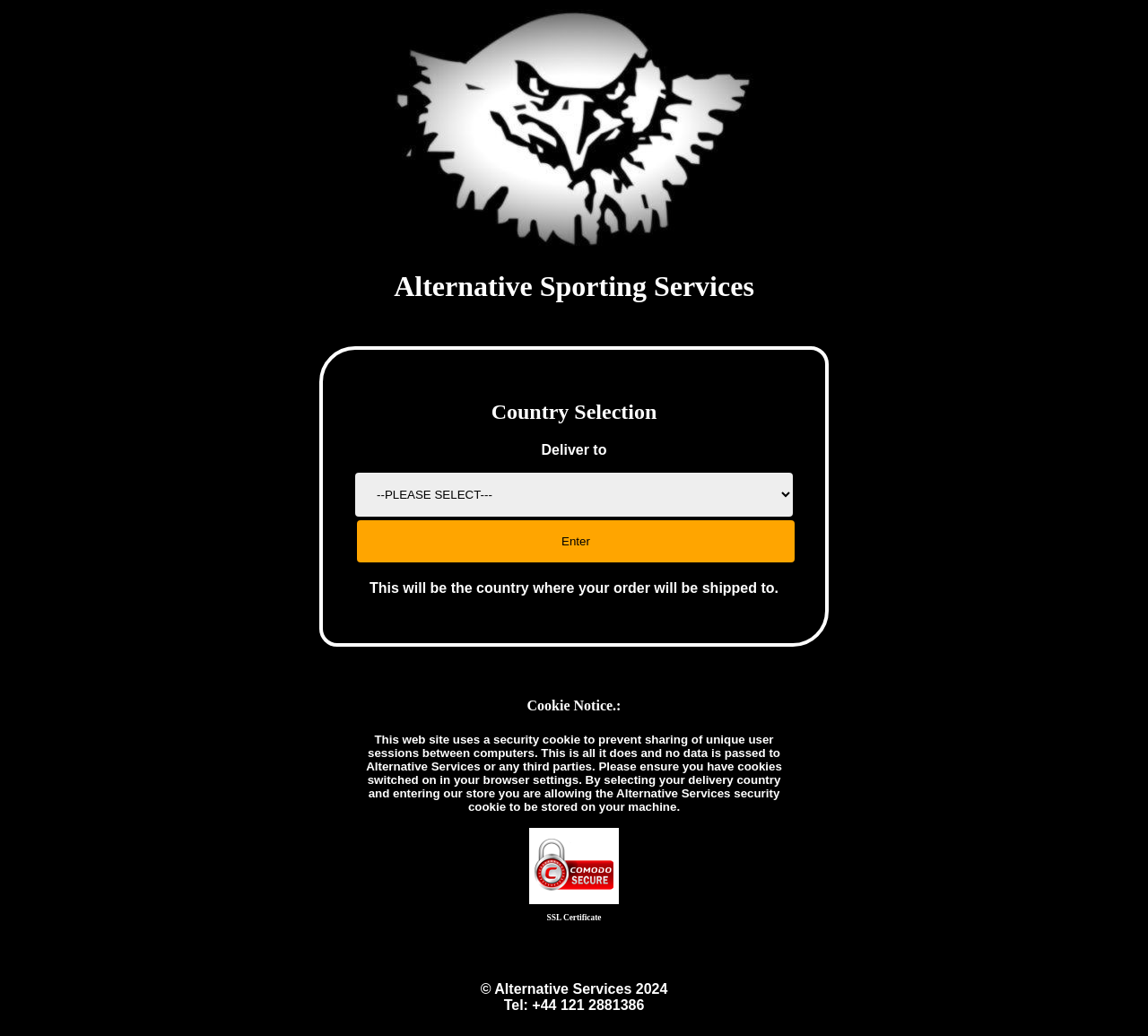Bounding box coordinates are specified in the format (top-left x, top-left y, bottom-right x, bottom-right y). All values are floating point numbers bounded between 0 and 1. Please provide the bounding box coordinate of the region this sentence describes: SSL Certificate

[0.461, 0.861, 0.539, 0.891]